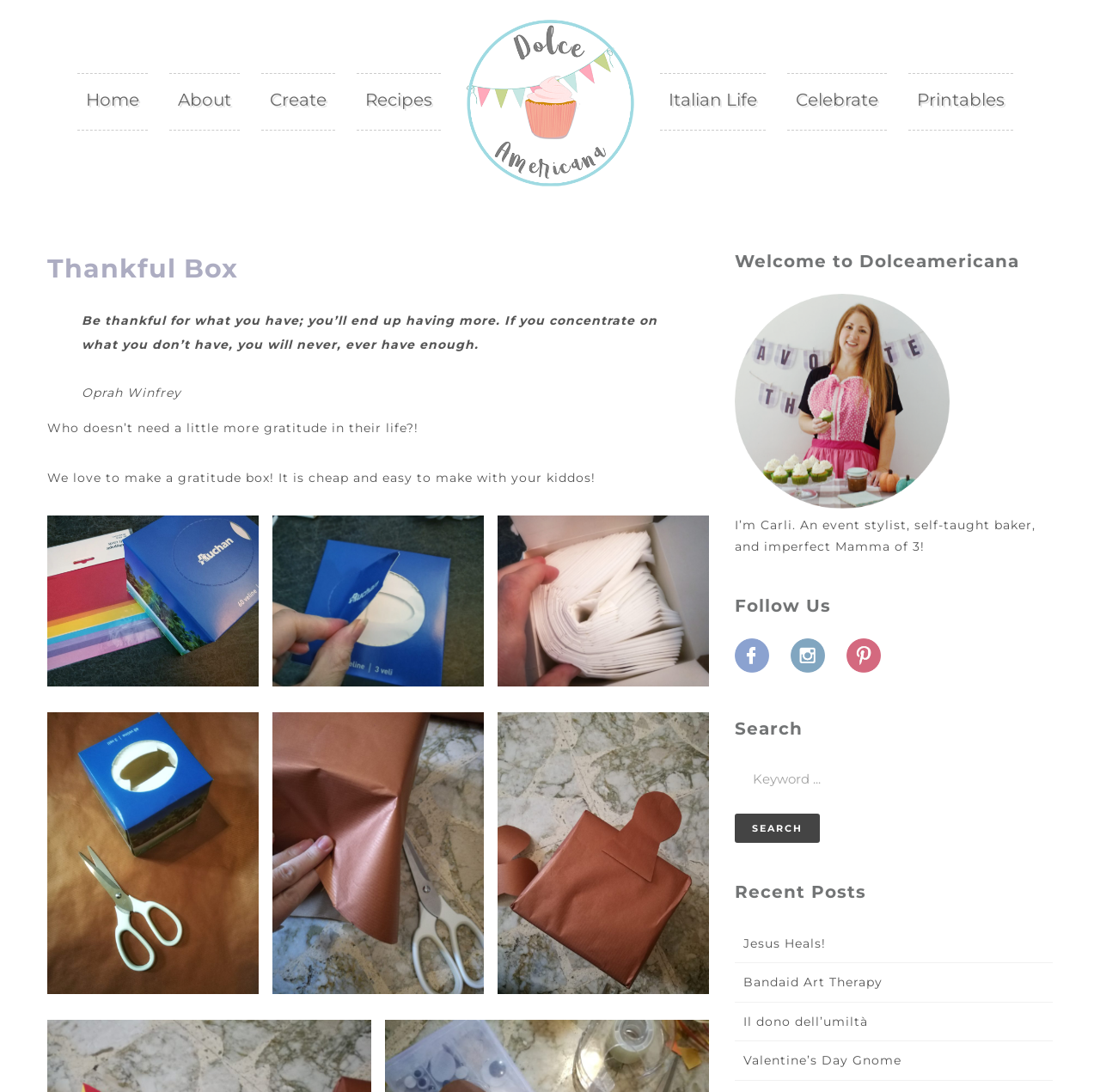Find and indicate the bounding box coordinates of the region you should select to follow the given instruction: "View the 'Recent Posts'".

[0.668, 0.803, 0.957, 0.83]